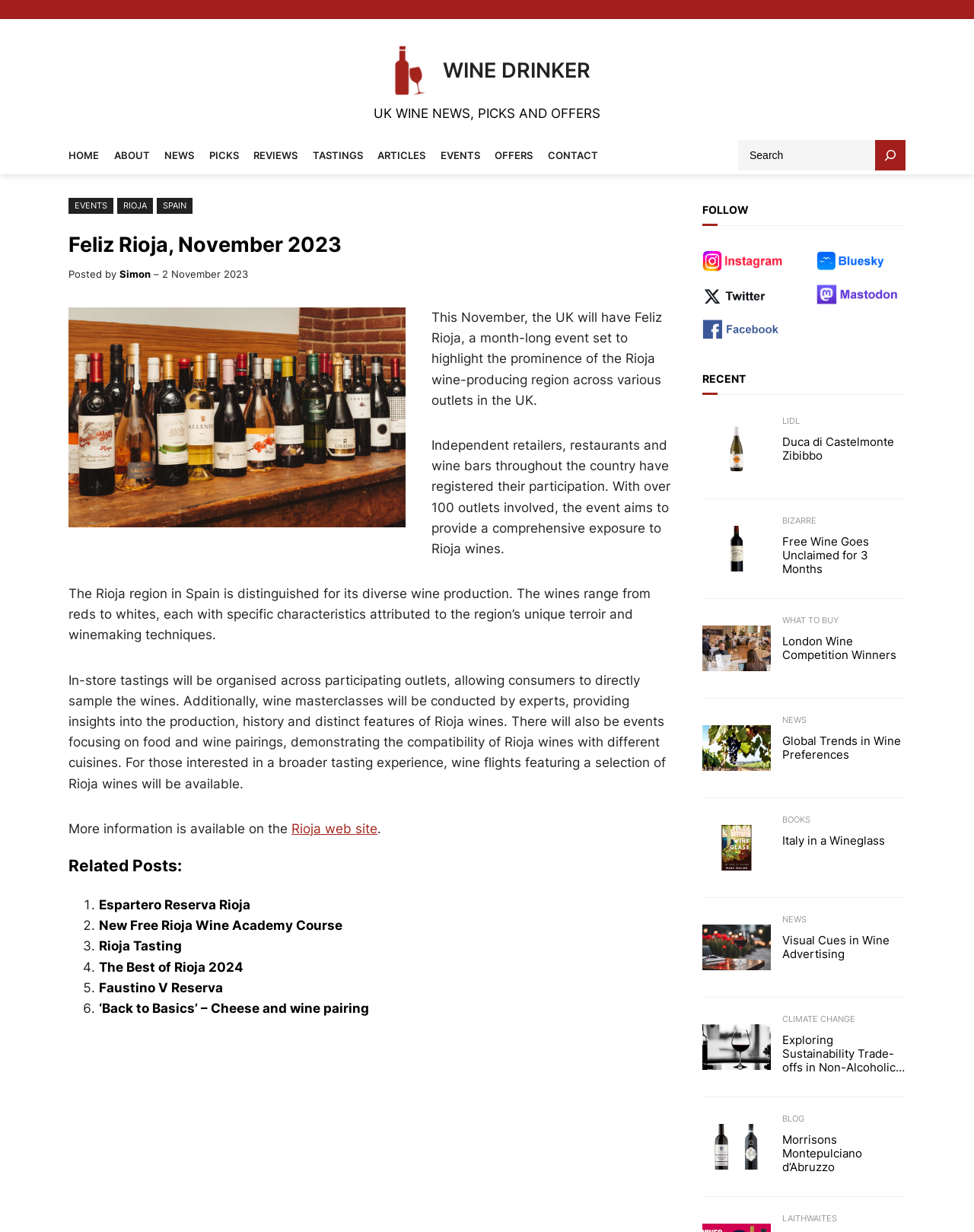Pinpoint the bounding box coordinates of the area that should be clicked to complete the following instruction: "Learn more about Rioja wine". The coordinates must be given as four float numbers between 0 and 1, i.e., [left, top, right, bottom].

[0.443, 0.251, 0.68, 0.331]